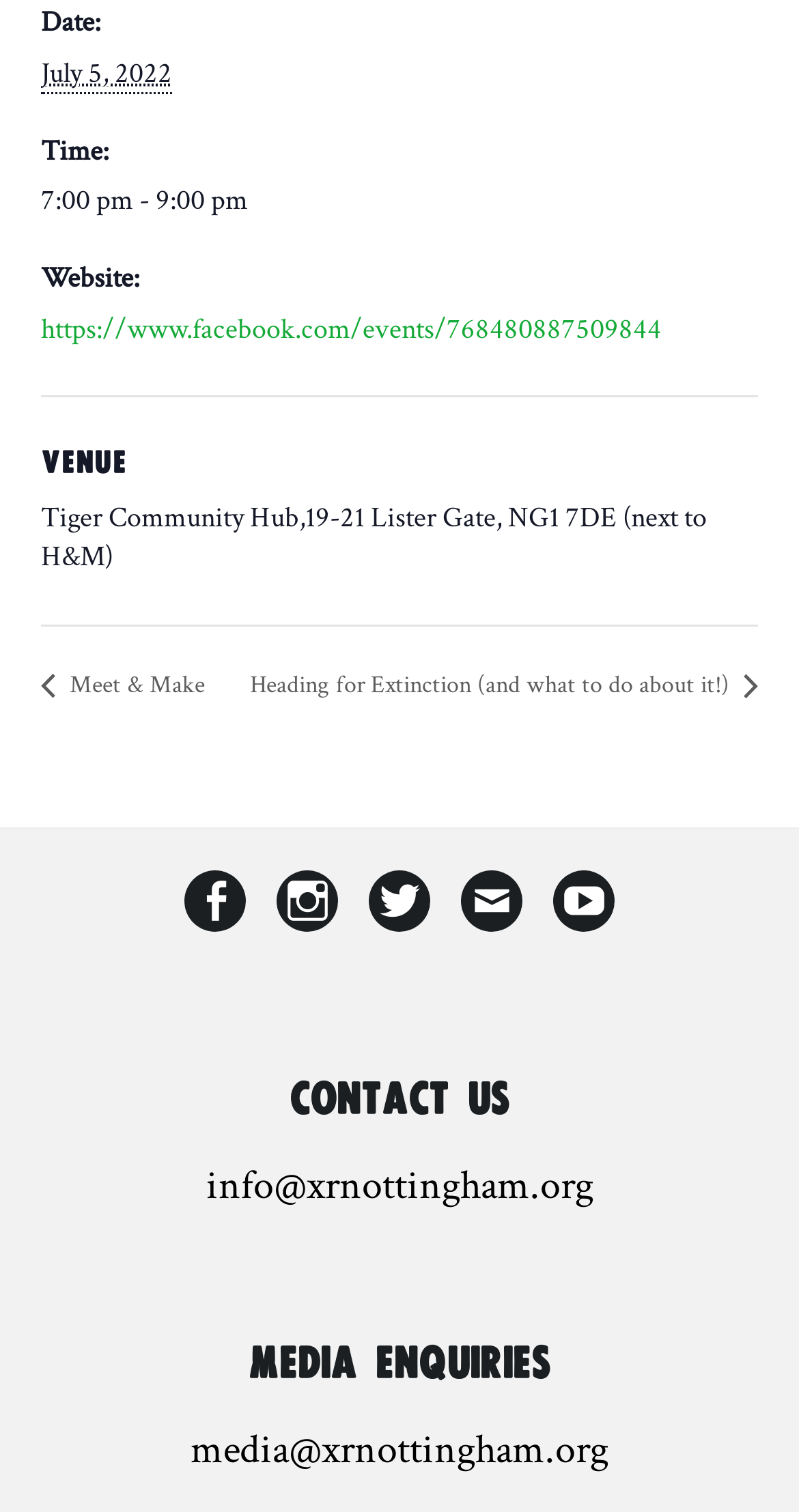What is the email address for media enquiries?
Please provide an in-depth and detailed response to the question.

The email address for media enquiries can be found in the 'MEDIA ENQUIRIES' section, where it is listed as 'media@xrnottingham.org'.